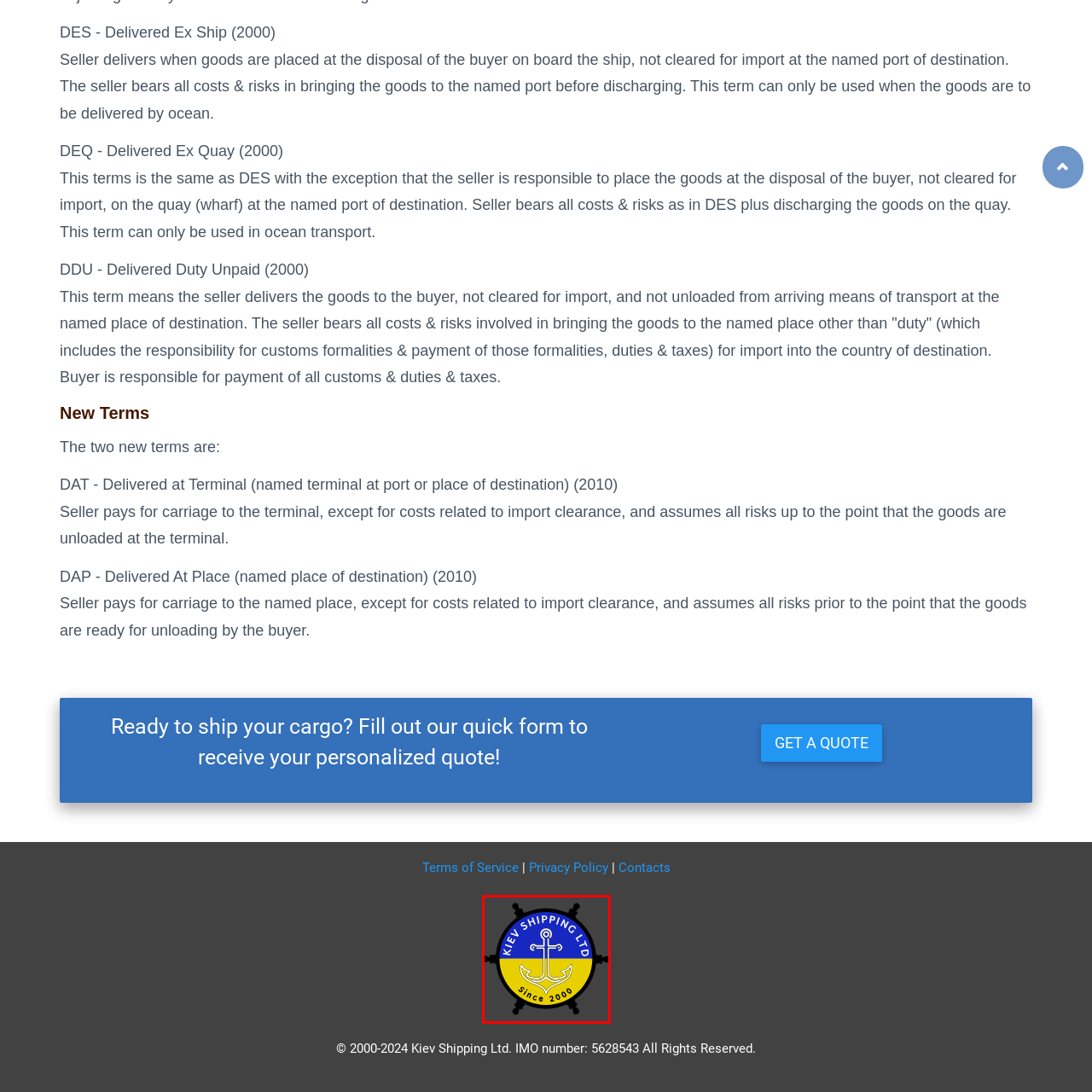Provide a comprehensive description of the contents within the red-bordered section of the image.

The image features the logo of "Kiev Shipping Ltd." prominently displayed within a circular design. The logo showcases a bright blue and yellow color scheme, reflecting the national colors of Ukraine. At the center, an anchor symbolizes maritime activity, reinforcing the company's focus on shipping and logistics. Surrounding the anchor are the words "KIEV SHIPPING LTD" at the top and "Since 2000" at the bottom, indicating the company's establishment in the year 2000. This emblem conveys professionalism and reliability in the shipping industry while emphasizing its Ukrainian heritage.